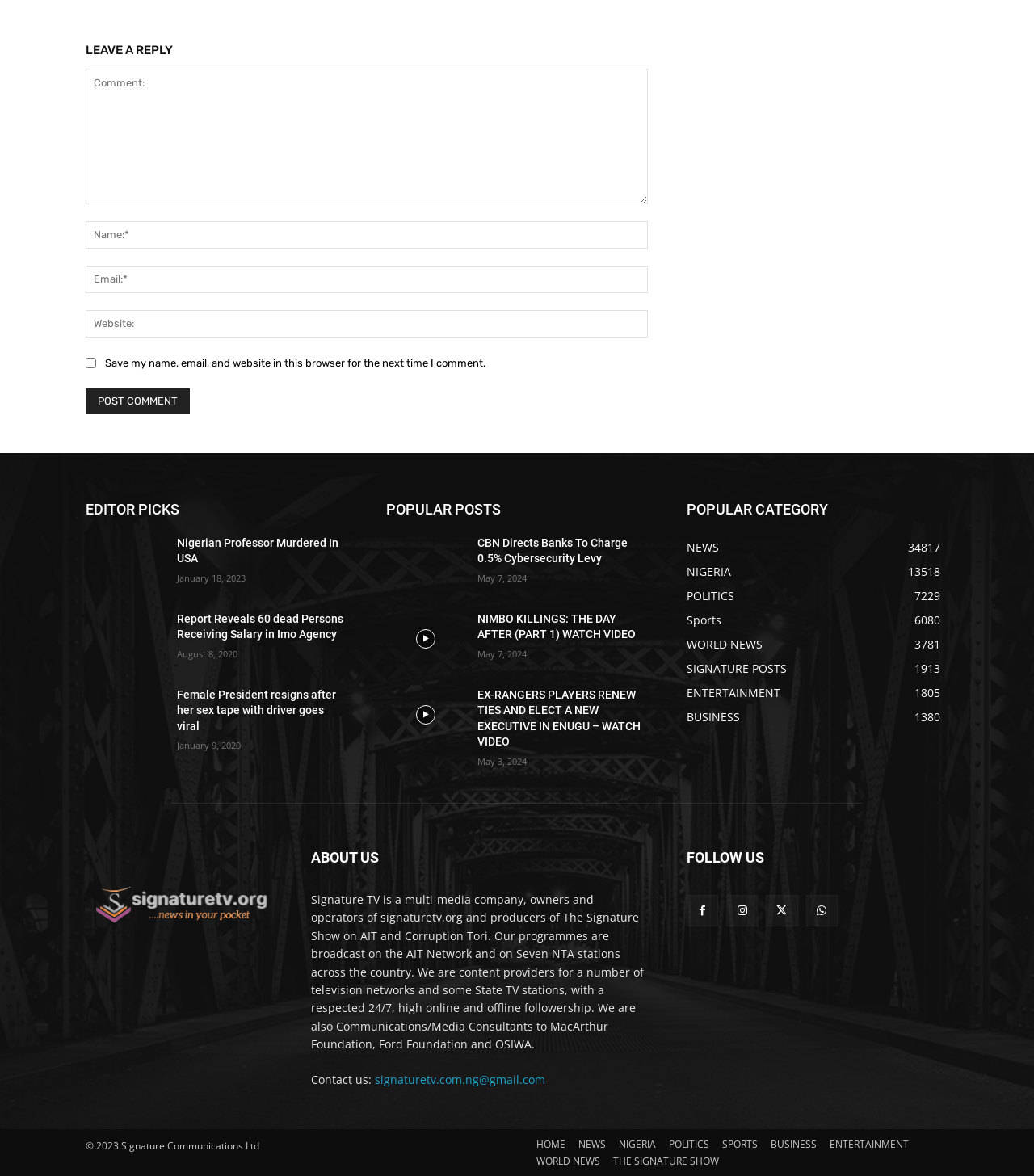Determine the bounding box coordinates of the clickable region to carry out the instruction: "Follow Signature TV on Facebook".

[0.664, 0.761, 0.695, 0.788]